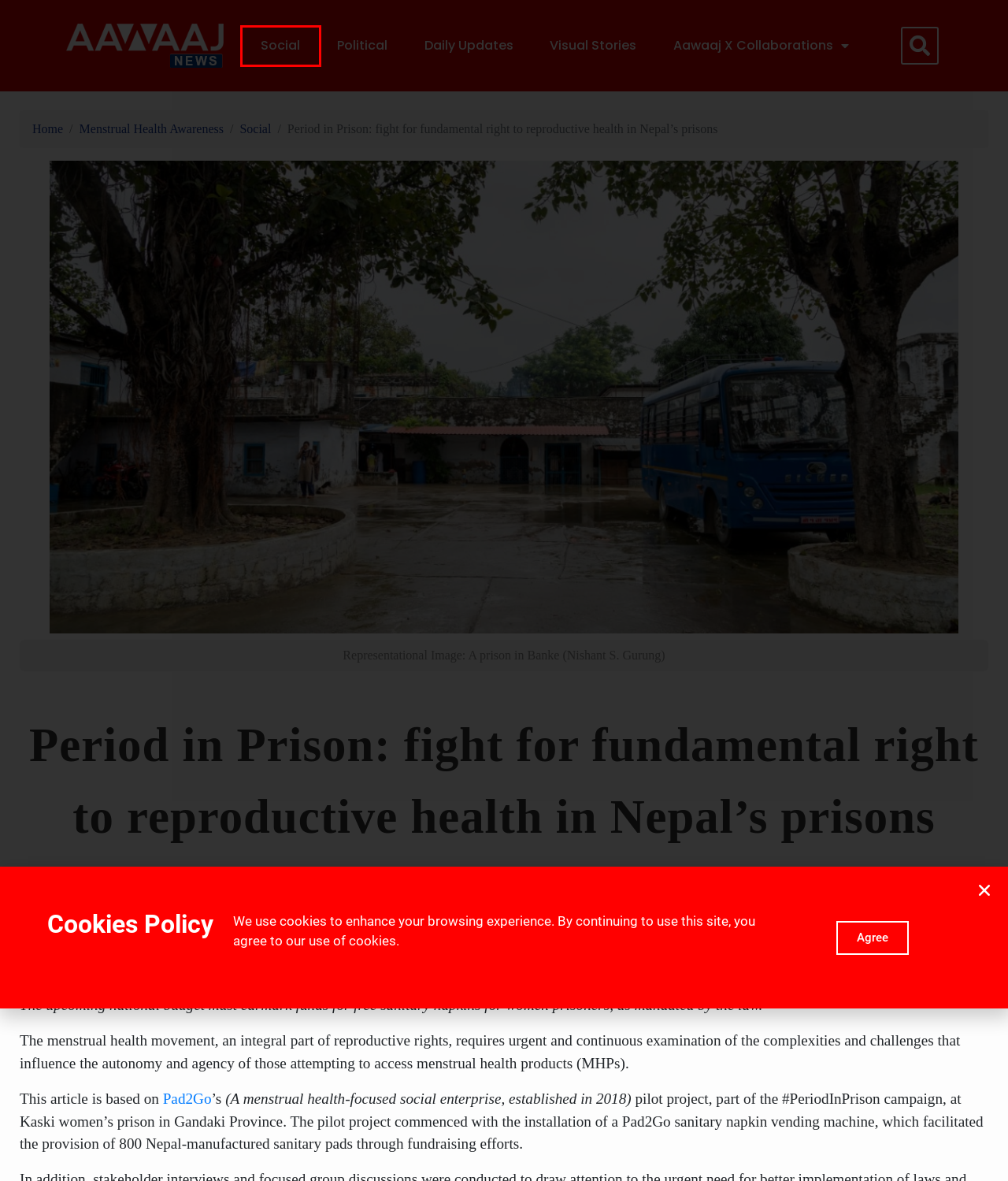Examine the screenshot of a webpage with a red bounding box around a UI element. Your task is to identify the webpage description that best corresponds to the new webpage after clicking the specified element. The given options are:
A. Aawaaj Business Model | AawaajNews
B. Daily Updates Archives | AawaajNews
C. Political news of Nepal | AawaajNews
D. Aawaaj X Collaborations | AawaajNews
E. Social Development News | AawaajNews
F. Social and Political News | AawaajNews
G. Home | Pad2Go Nepal
H. Visual Stories Archives | AawaajNews

E